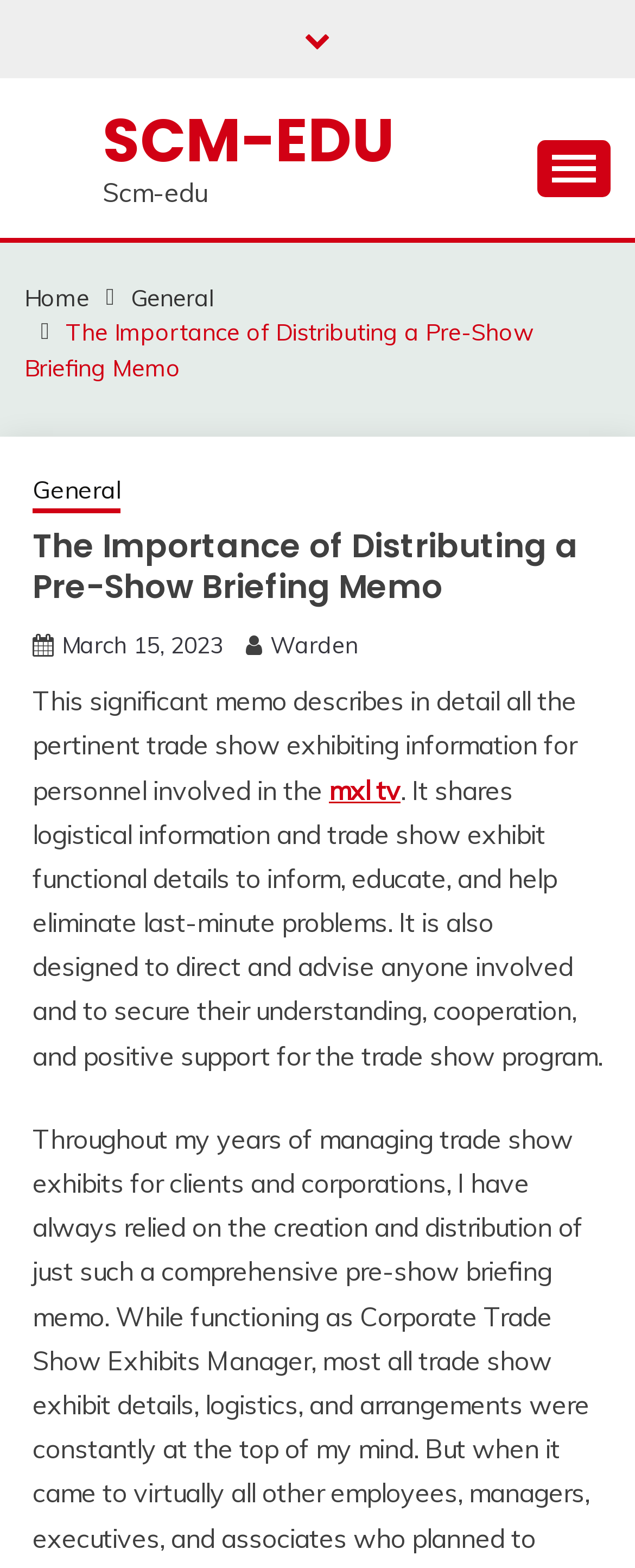Identify the bounding box coordinates of the clickable region to carry out the given instruction: "Click the SCM-EDU link".

[0.162, 0.062, 0.621, 0.116]